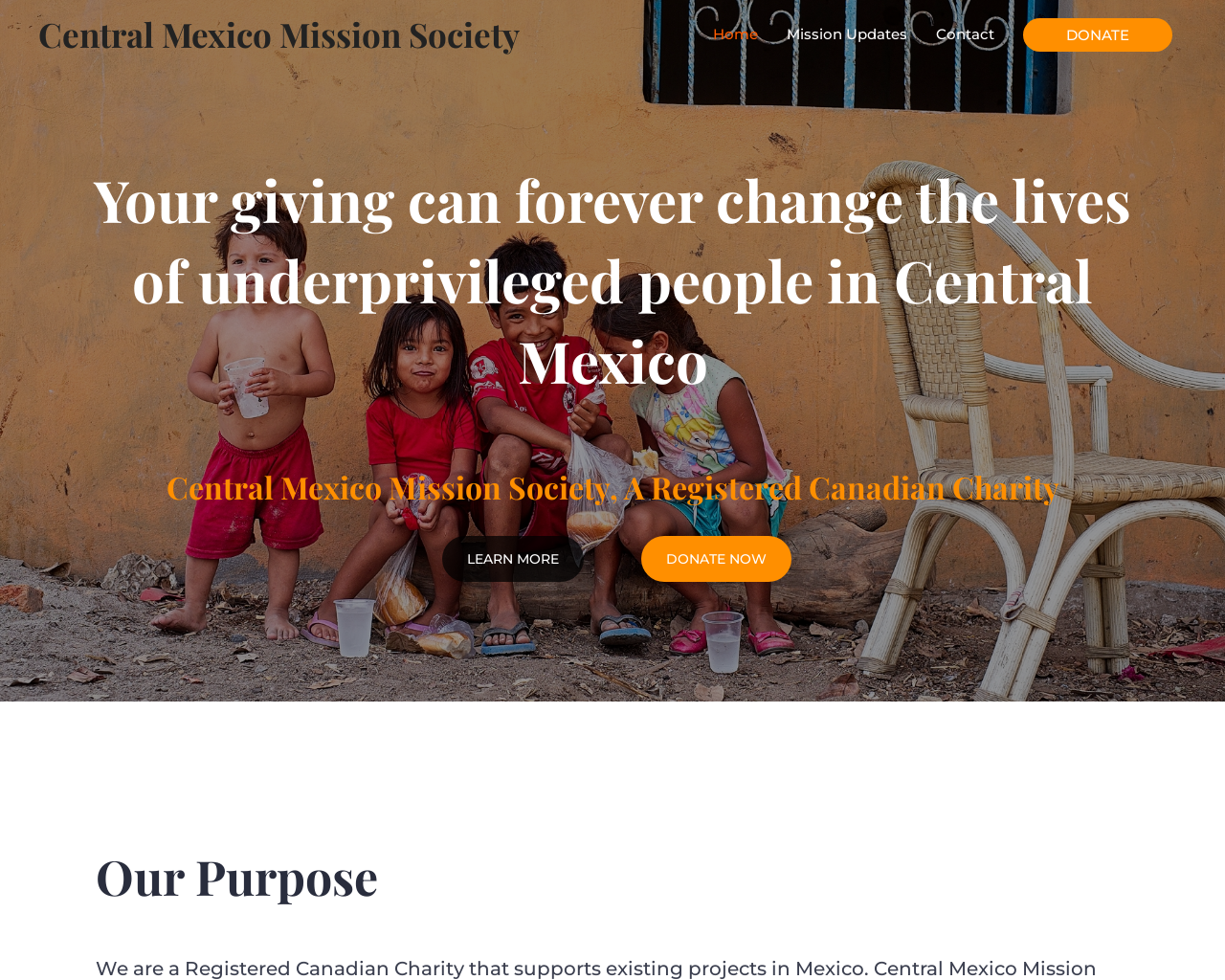Respond with a single word or phrase to the following question:
What is the purpose of the organization?

To help underprivileged people in Central Mexico